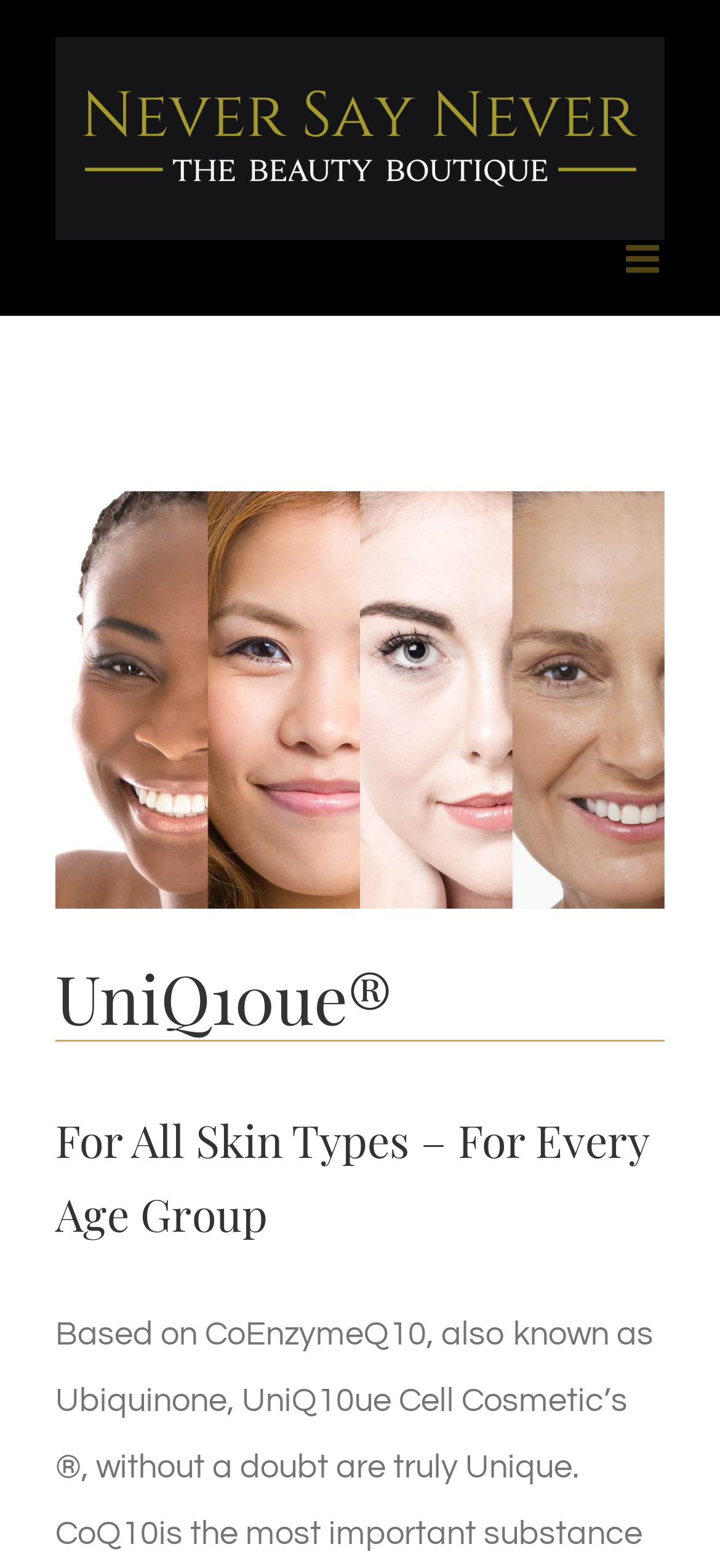Identify the bounding box for the described UI element: "Three Minutes of Heaven".

None